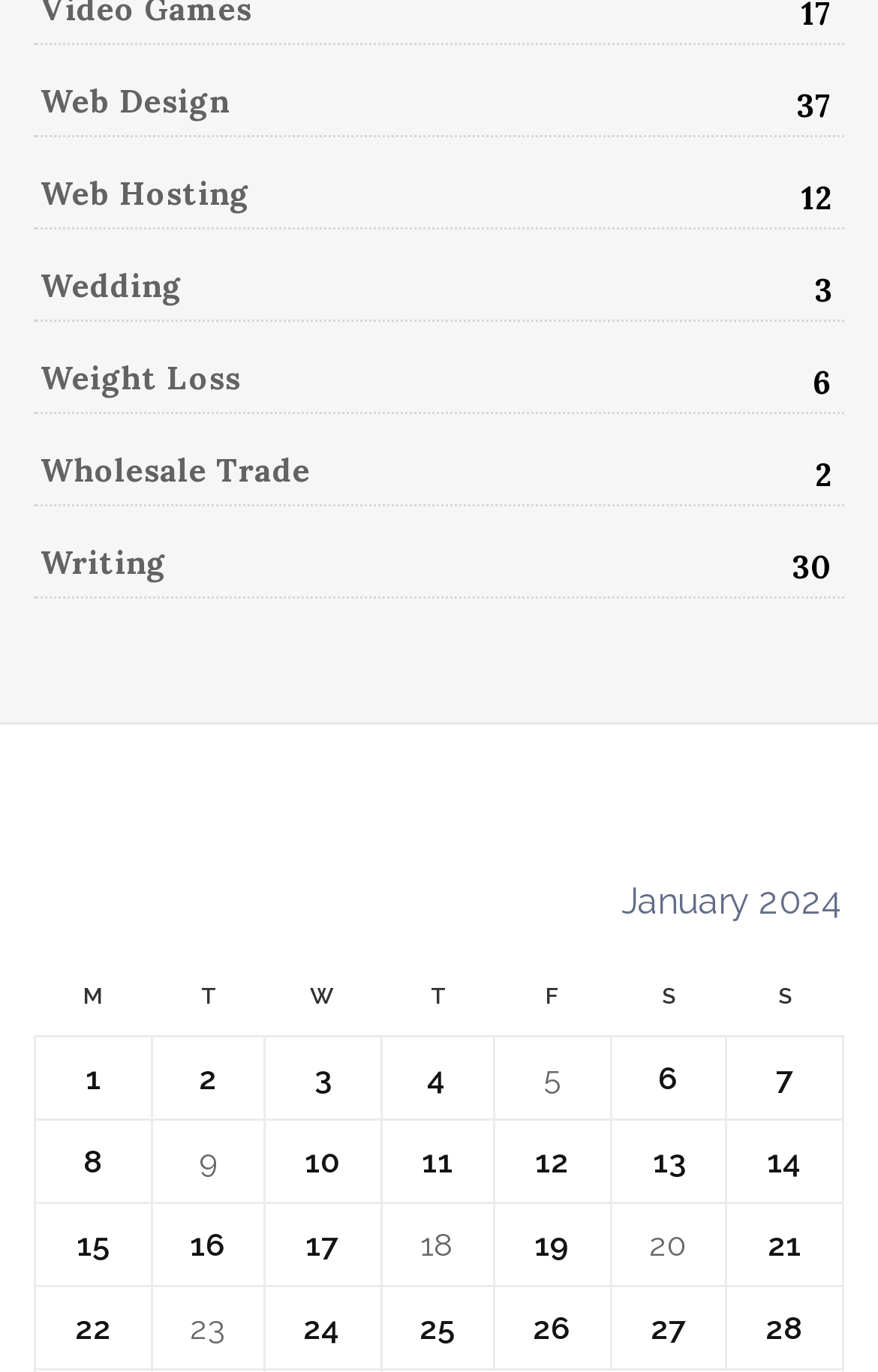What is the category with 12 posts?
Refer to the image and provide a one-word or short phrase answer.

Web Hosting